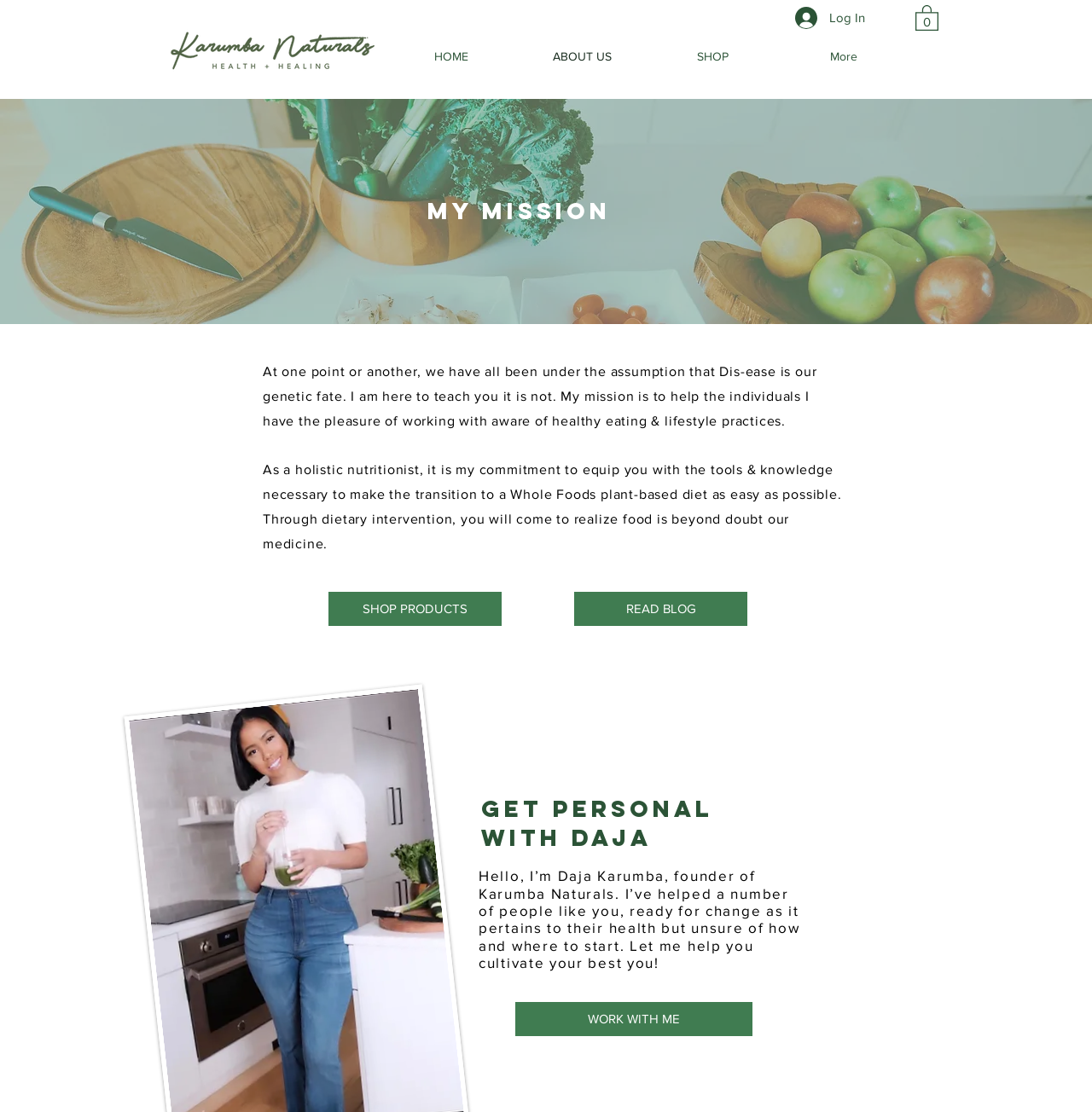Locate the bounding box coordinates of the element that should be clicked to fulfill the instruction: "Click the Log In button".

[0.717, 0.001, 0.803, 0.03]